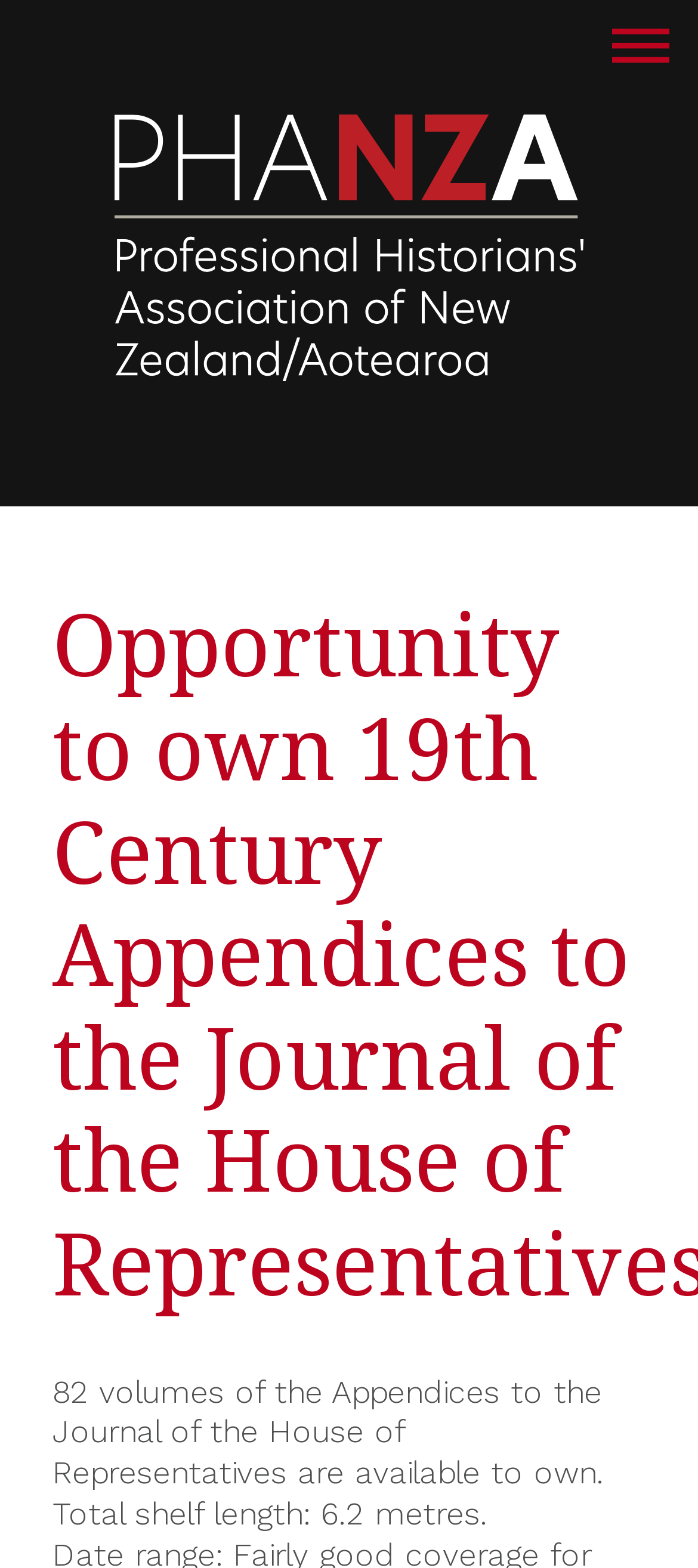Please answer the following question using a single word or phrase: 
What is the purpose of the webpage?

To own 19th Century Appendices